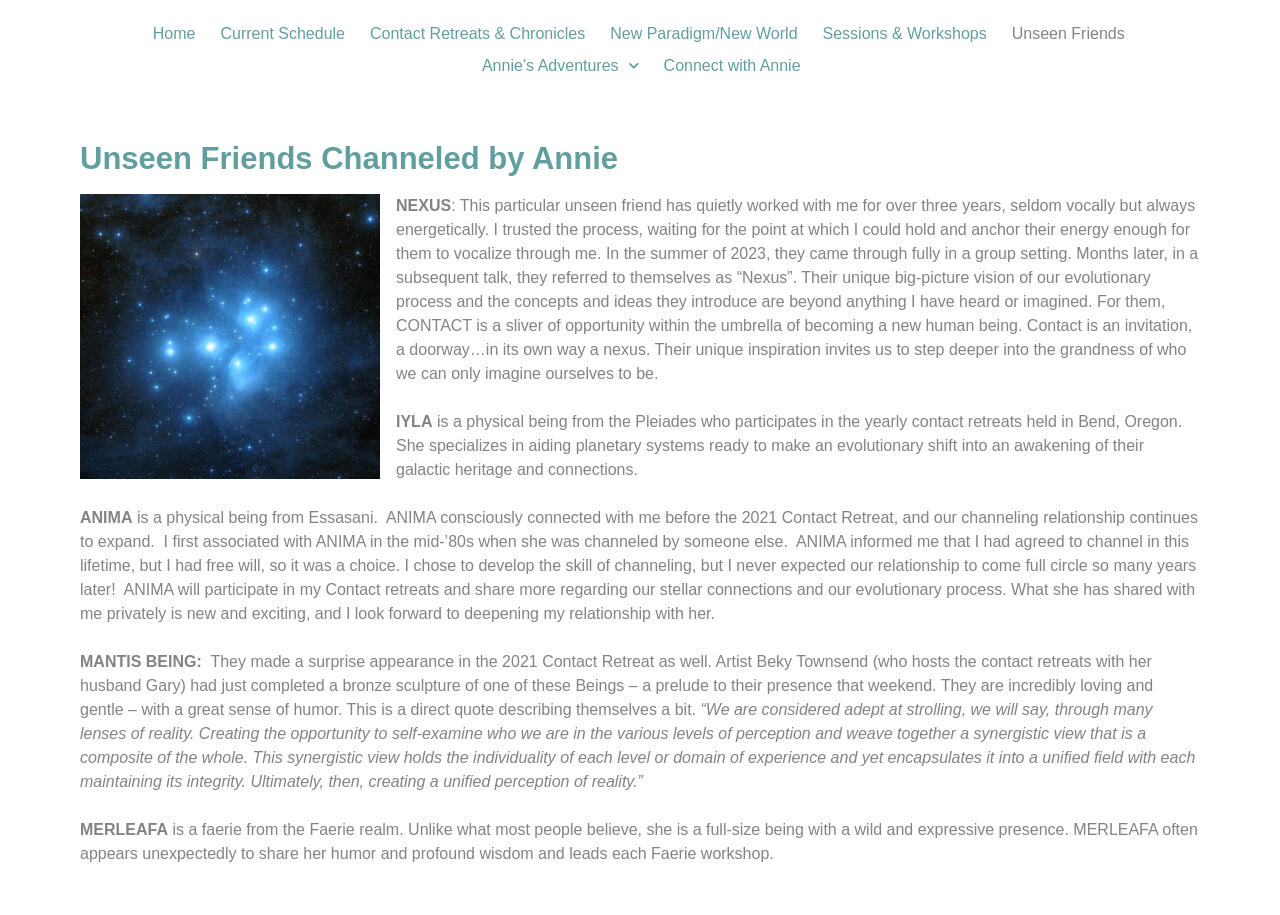Describe every aspect of the webpage comprehensively.

The webpage is about Unseen Friends, a channeling service provided by Annie Bossingham. At the top of the page, there is a navigation menu with seven links: Home, Current Schedule, Contact Retreats & Chronicles, New Paradigm/New World, Sessions & Workshops, Unseen Friends, and Annie's Adventures. Below the navigation menu, there is a heading that reads "Unseen Friends Channeled by Annie".

The main content of the page is an article that describes Annie's channeling experiences with various unseen friends. The article is divided into sections, each describing a different unseen friend. The first section is about Nexus, an unseen friend who has been working with Annie for over three years. The section includes a brief description of Nexus's unique vision and inspiration.

Below the Nexus section, there are sections about IYLA, a physical being from the Pleiades; ANIMA, a physical being from Essasani; MANTIS BEING, a loving and gentle being with a great sense of humor; and MERLEAFA, a faerie from the Faerie realm. Each section includes a brief description of the unseen friend and their role in Annie's channeling work.

The webpage has a total of seven links at the top, and five sections describing different unseen friends. The content is organized in a clear and concise manner, making it easy to read and understand.